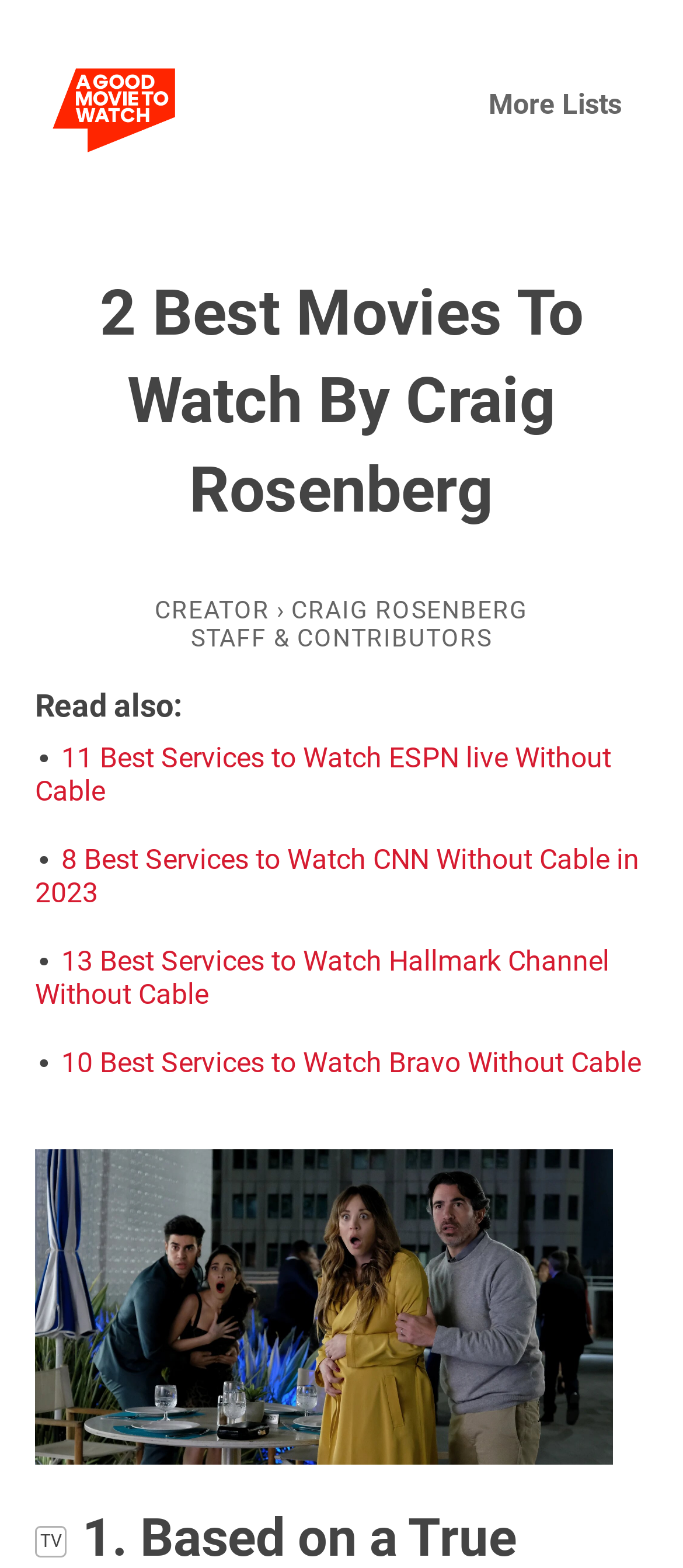What is the category of the recommended movies?
Based on the image, answer the question with a single word or brief phrase.

Not specified